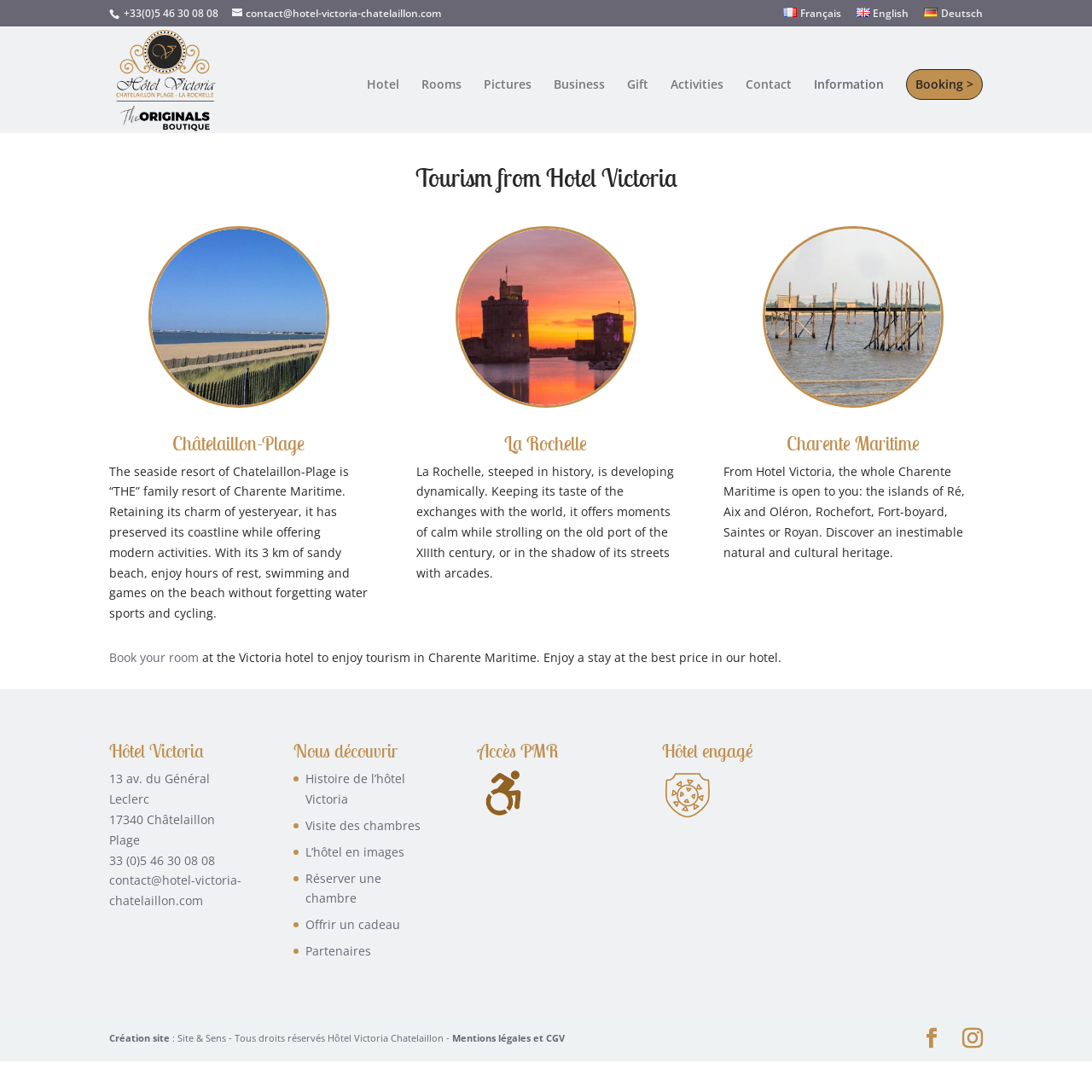Pinpoint the bounding box coordinates of the area that should be clicked to complete the following instruction: "click the link to AiBlog". The coordinates must be given as four float numbers between 0 and 1, i.e., [left, top, right, bottom].

None